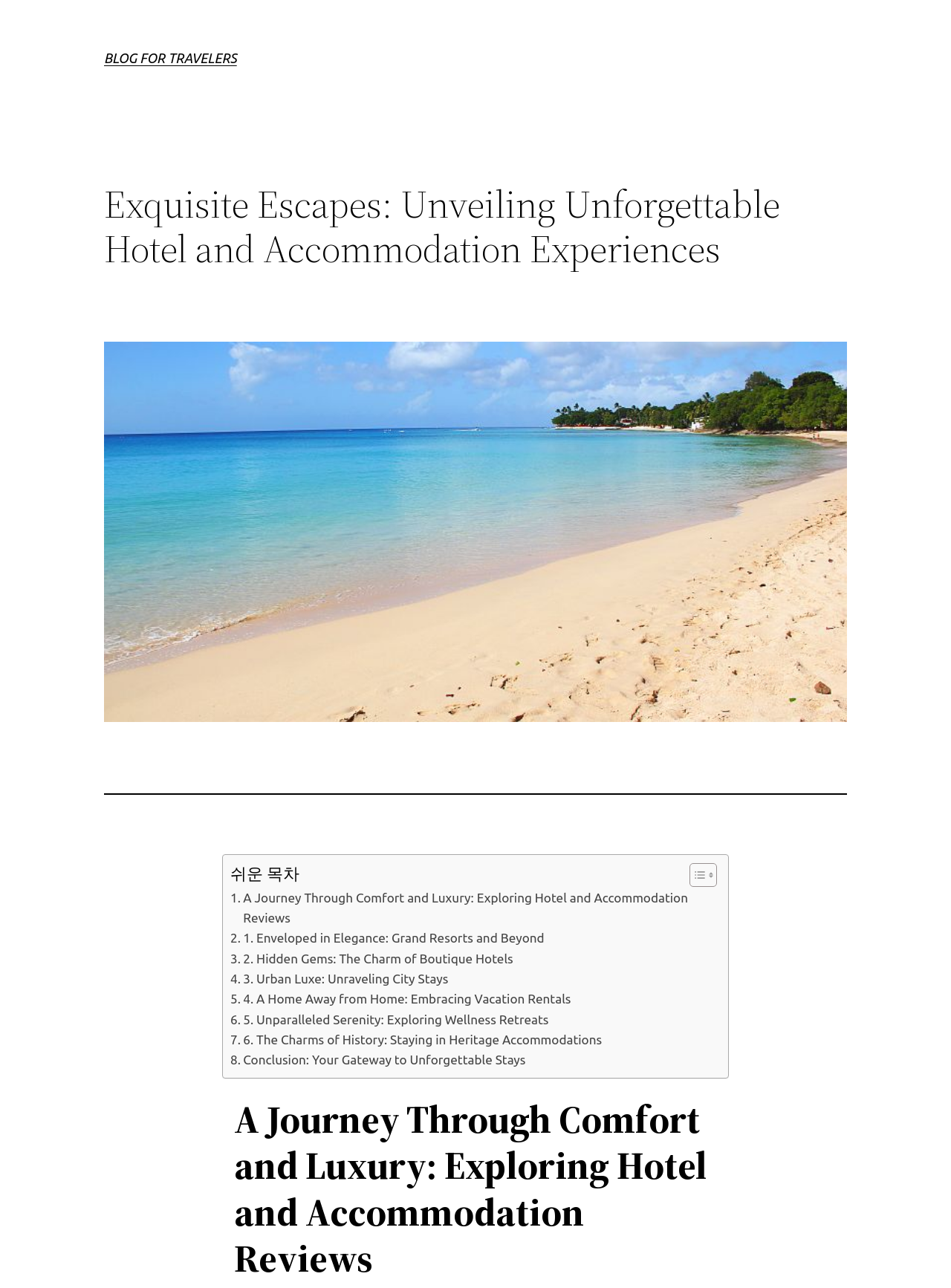Pinpoint the bounding box coordinates of the area that must be clicked to complete this instruction: "Click on the 'BLOG FOR TRAVELERS' link".

[0.109, 0.039, 0.249, 0.051]